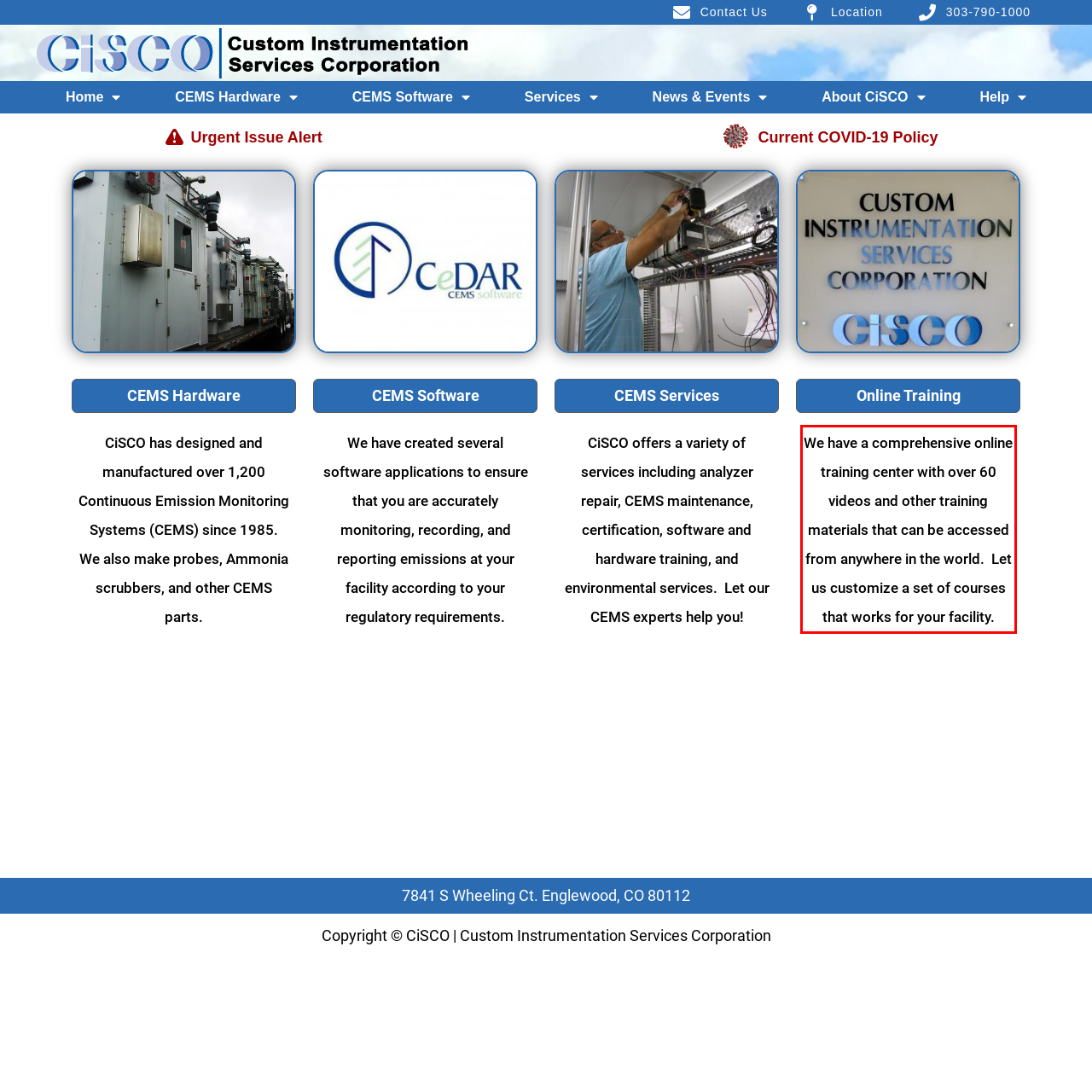You have a screenshot of a webpage where a UI element is enclosed in a red rectangle. Perform OCR to capture the text inside this red rectangle.

We have a comprehensive online training center with over 60 videos and other training materials that can be accessed from anywhere in the world. Let us customize a set of courses that works for your facility.